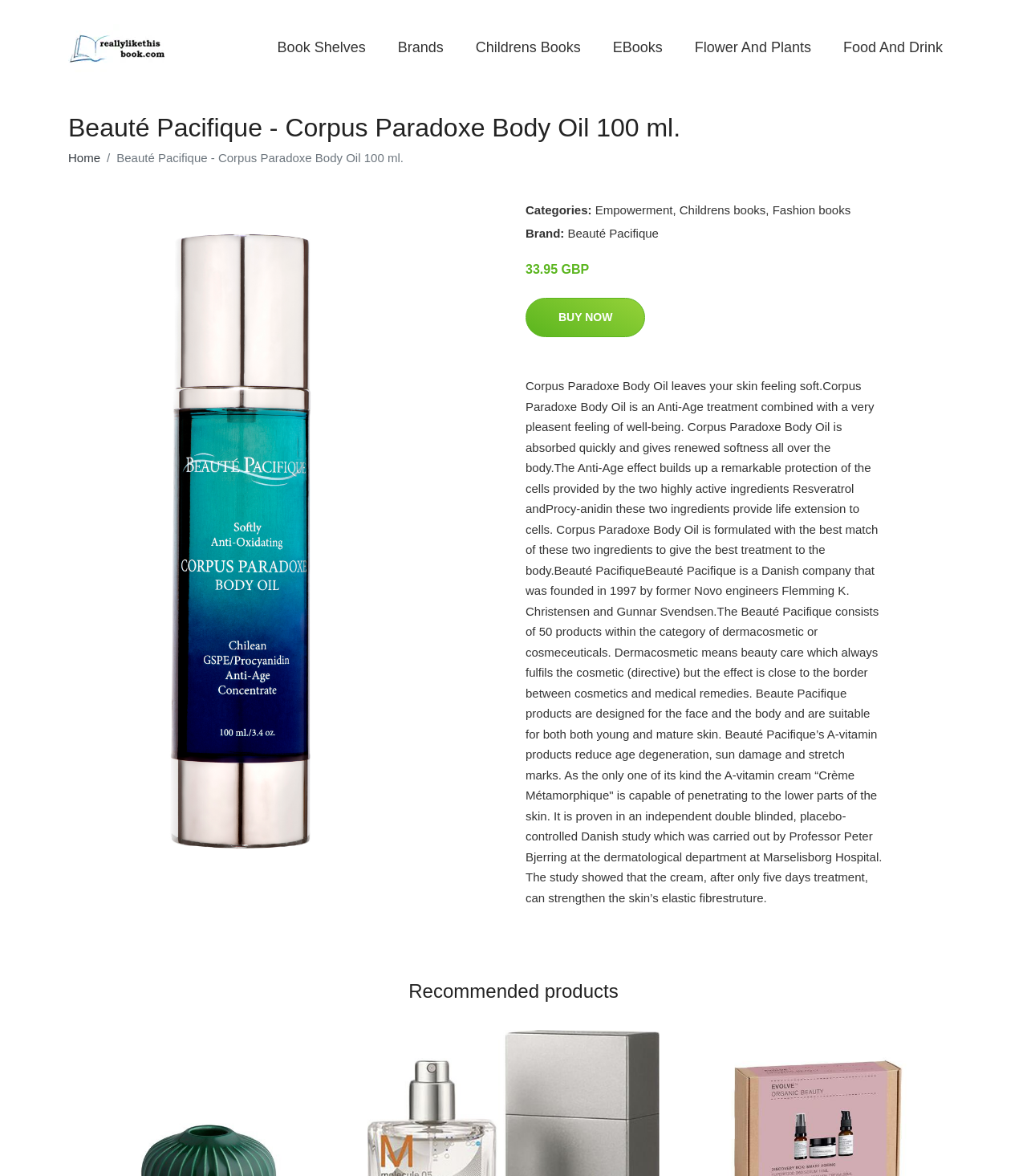Identify the bounding box coordinates of the region that should be clicked to execute the following instruction: "Go to 'Home'".

[0.066, 0.128, 0.098, 0.14]